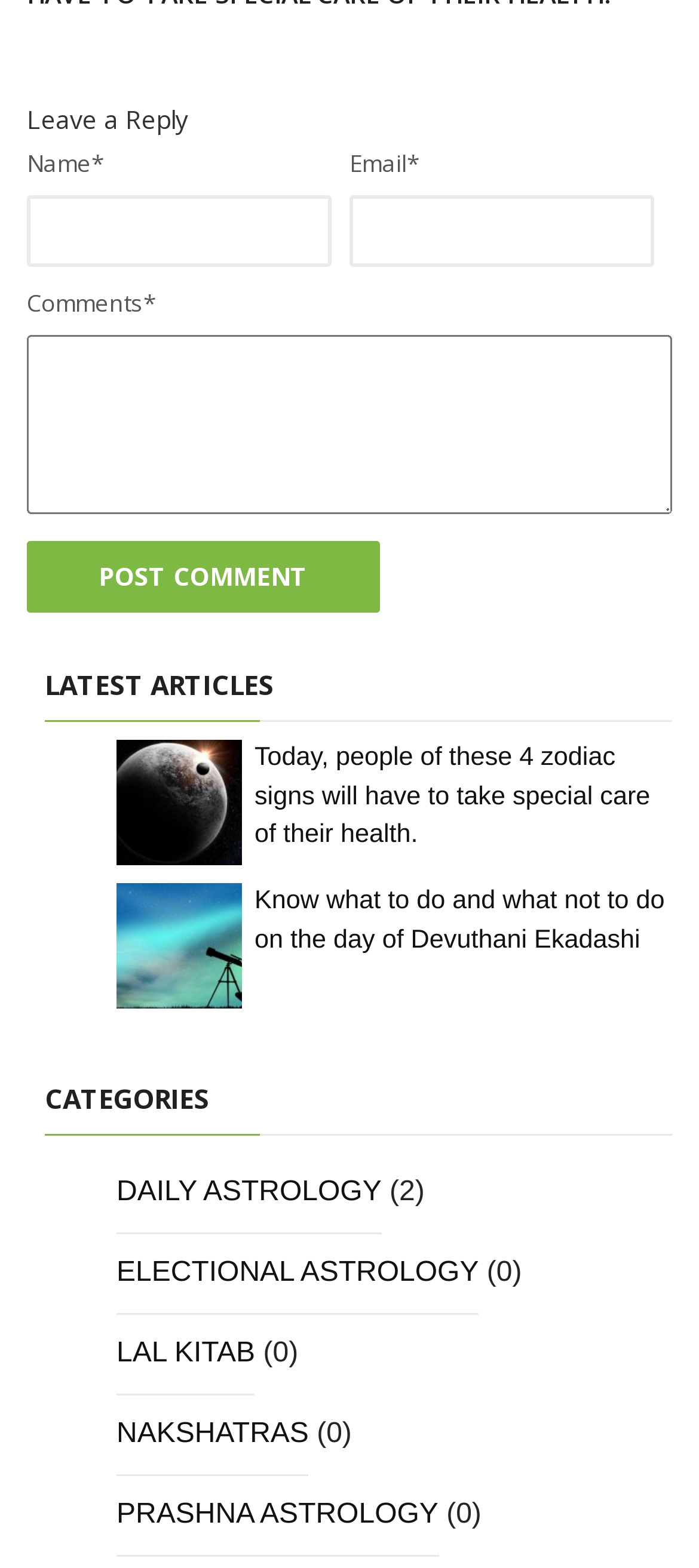Answer the following inquiry with a single word or phrase:
How many categories are listed on the webpage?

4